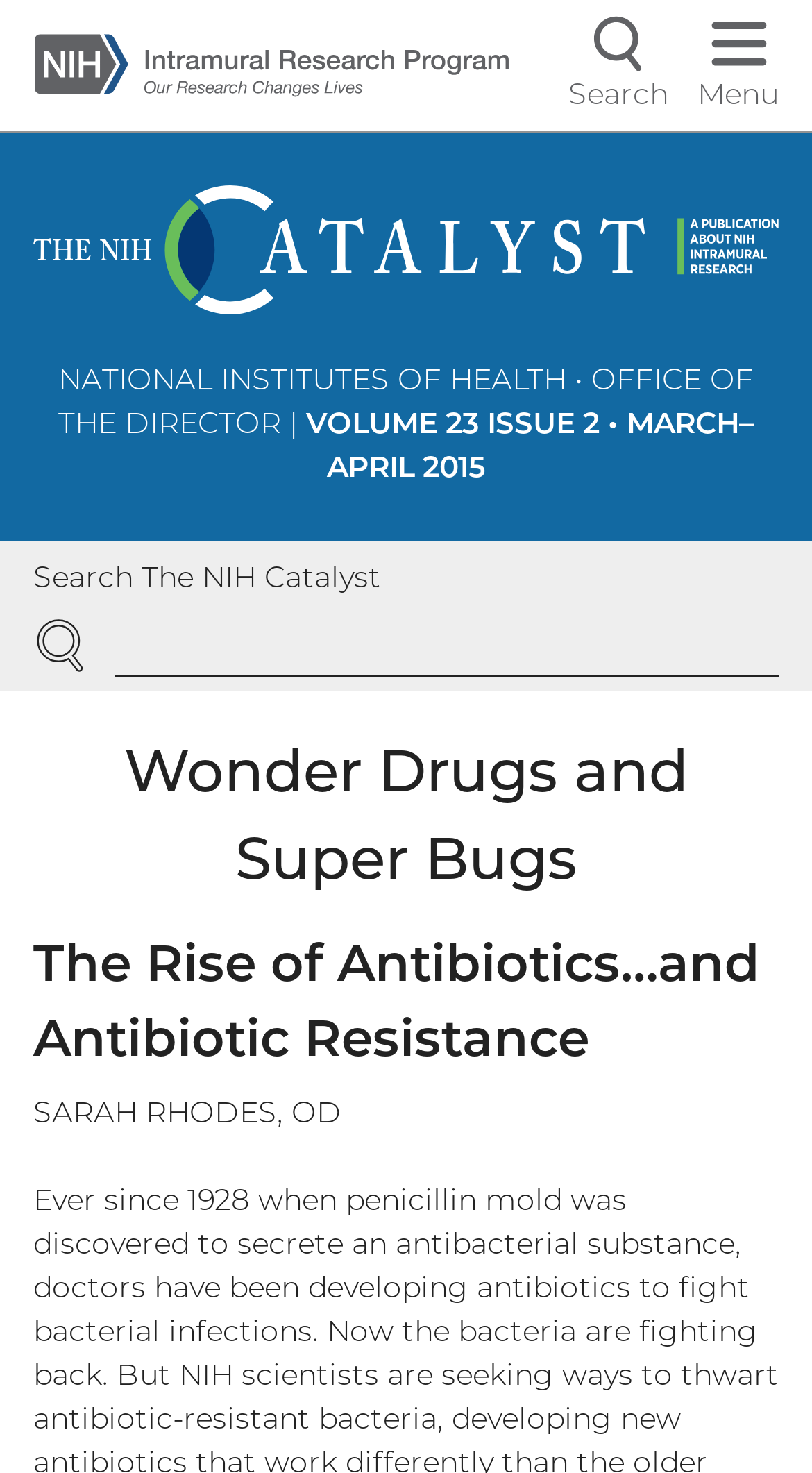Please identify the webpage's heading and generate its text content.

Wonder Drugs and Super Bugs